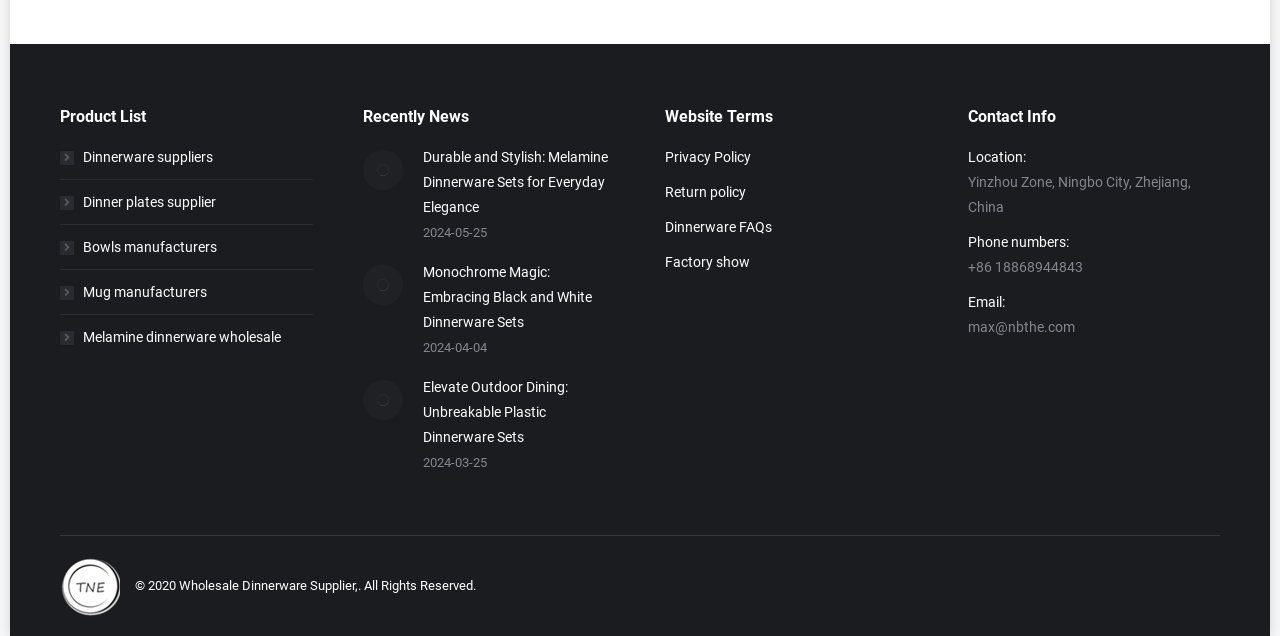Show me the bounding box coordinates of the clickable region to achieve the task as per the instruction: "Visit the 'Privacy Policy' page".

[0.52, 0.227, 0.717, 0.282]